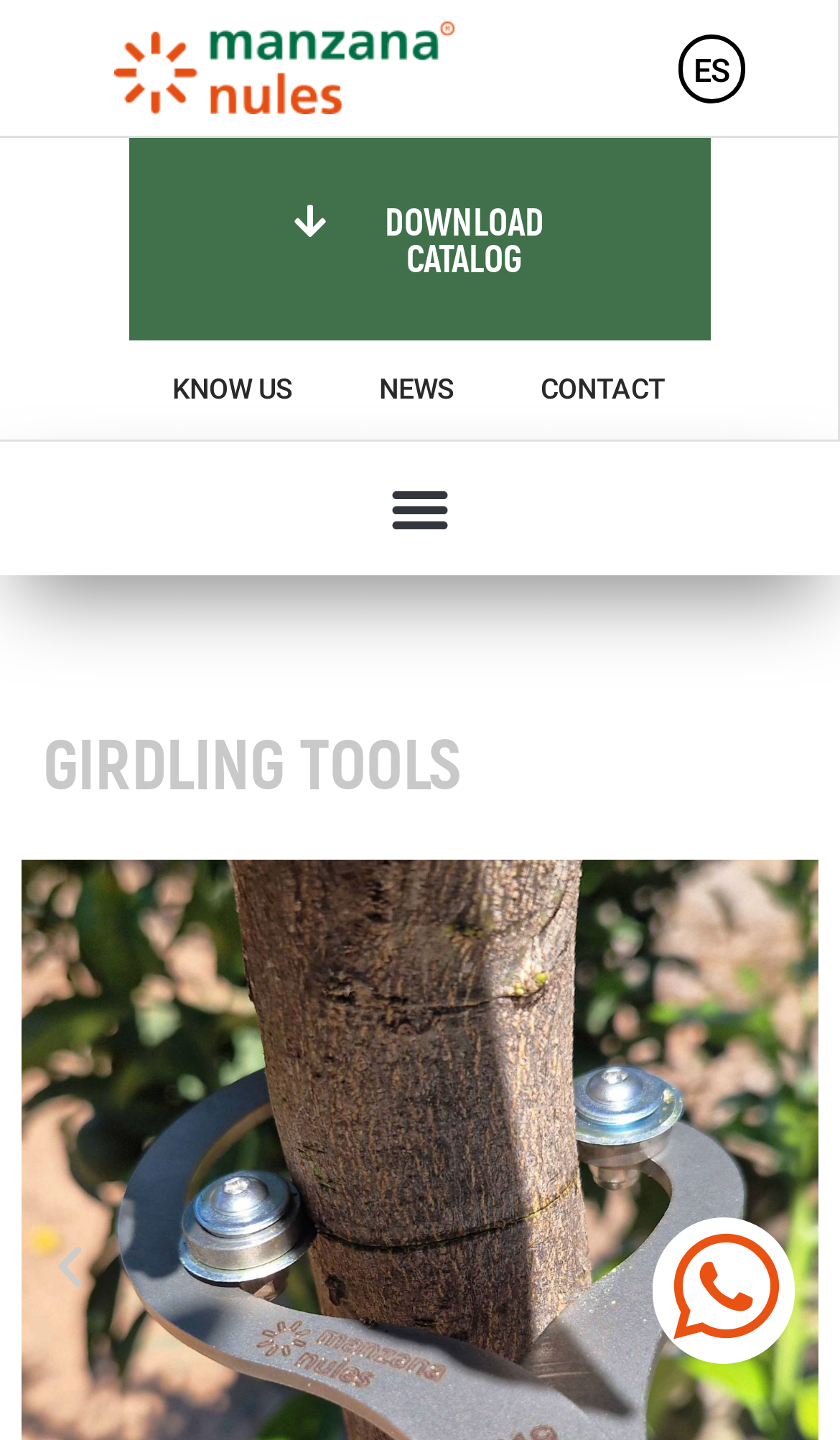Please find the bounding box coordinates of the element that needs to be clicked to perform the following instruction: "Click the Next slide button". The bounding box coordinates should be four float numbers between 0 and 1, represented as [left, top, right, bottom].

[0.885, 0.861, 0.949, 0.898]